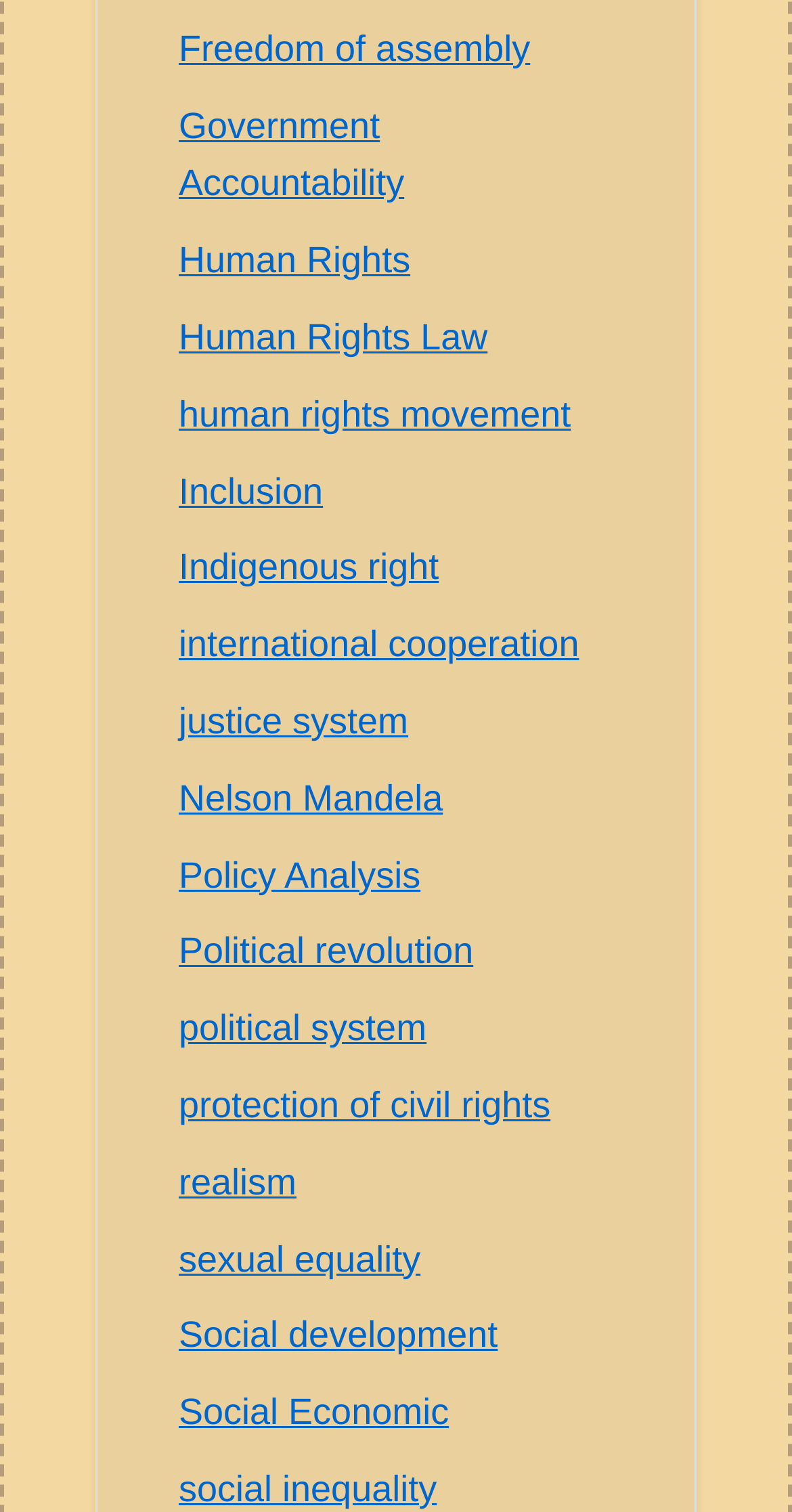Determine the bounding box coordinates for the area that needs to be clicked to fulfill this task: "Discover Social development". The coordinates must be given as four float numbers between 0 and 1, i.e., [left, top, right, bottom].

[0.226, 0.87, 0.628, 0.897]